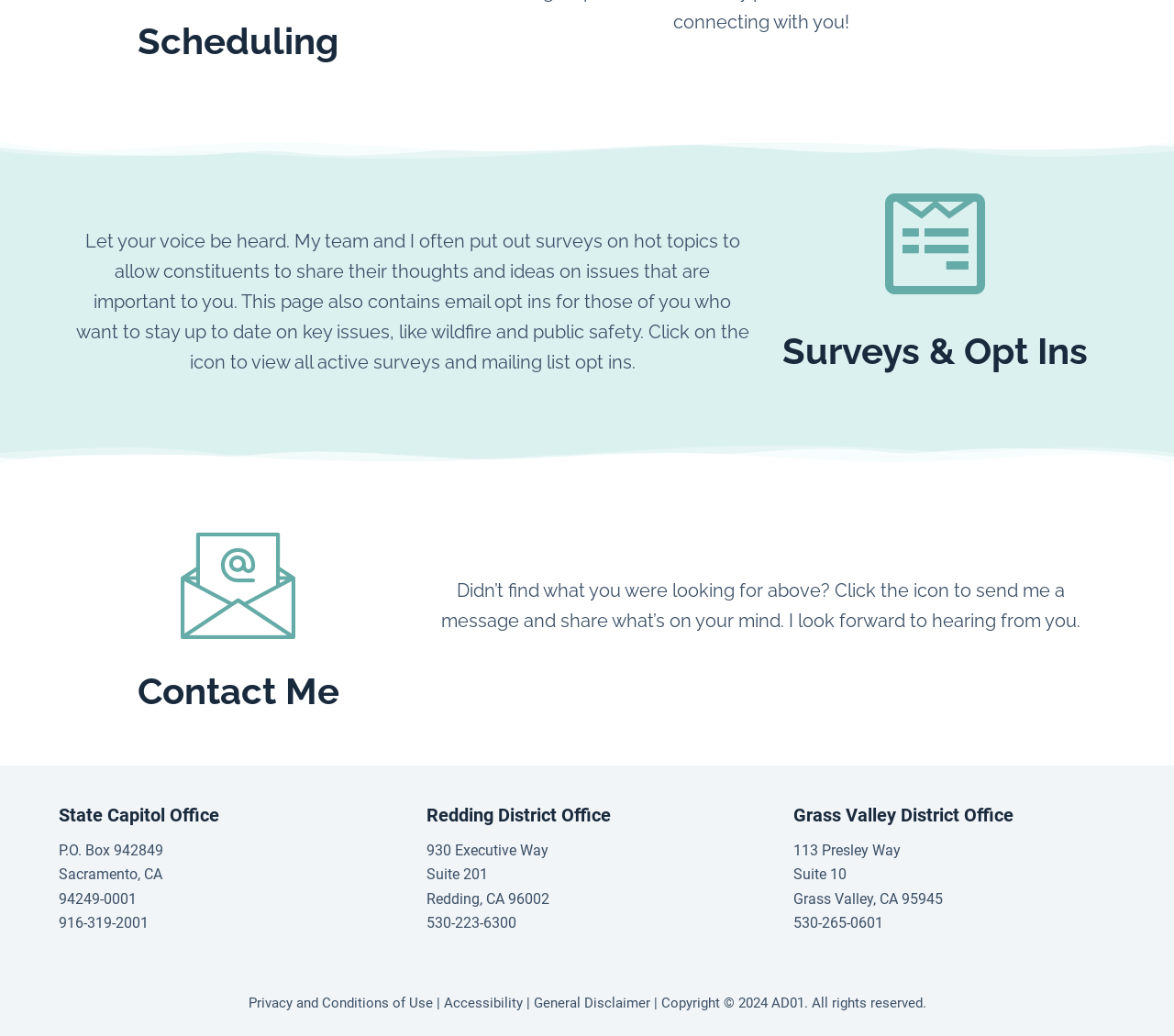What is the purpose of the surveys and opt-ins?
Please interpret the details in the image and answer the question thoroughly.

I read the StaticText element that describes the purpose of the surveys and opt-ins, which states 'Let your voice be heard. My team and I often put out surveys on hot topics to allow constituents to share their thoughts and ideas on issues that are important to you'.